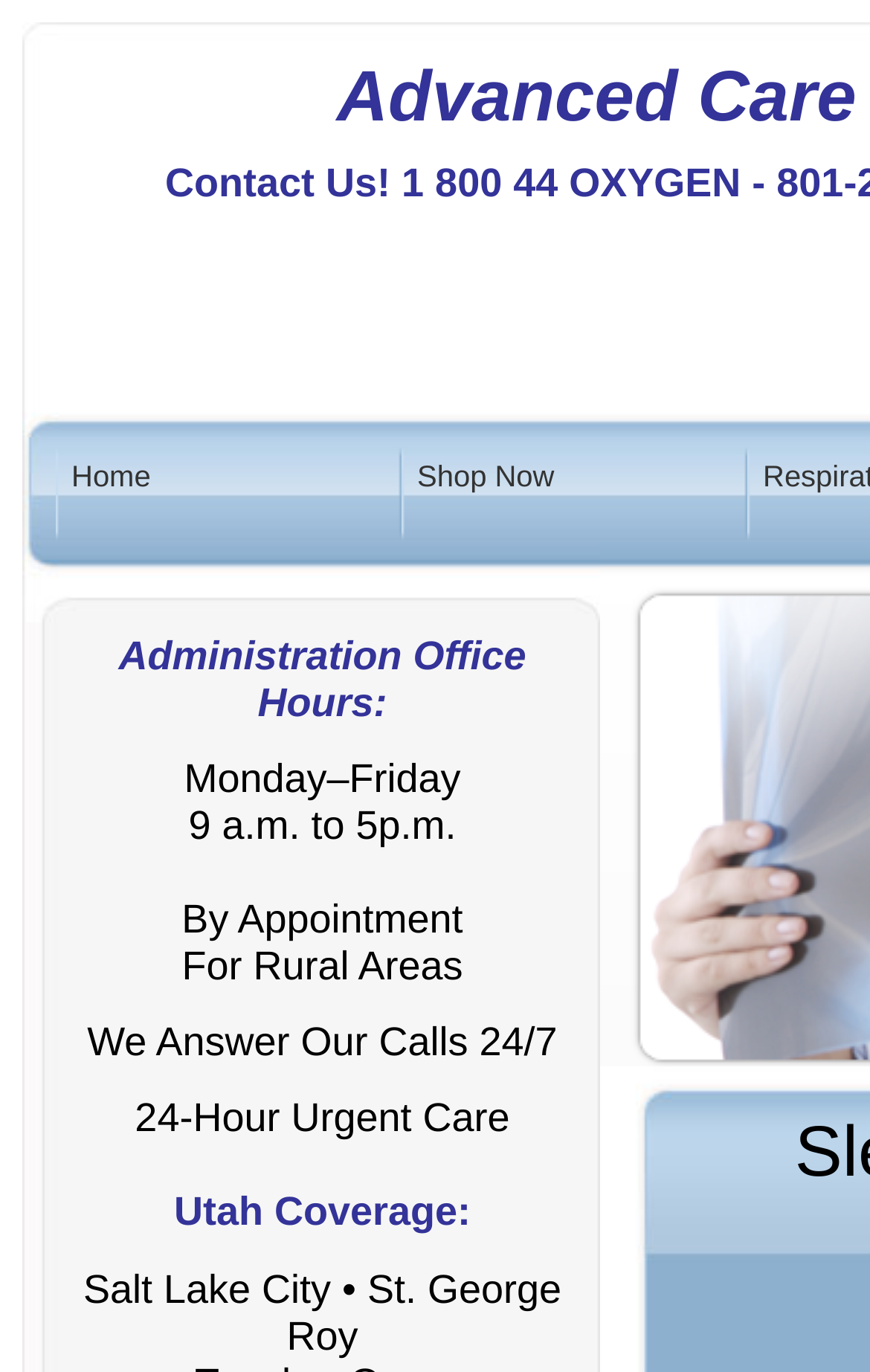Give a comprehensive overview of the webpage, including key elements.

The webpage appears to be related to Philips Respironics Dreamstation and System One products. At the top, there are two prominent links, "Home" and "Shop Now", positioned side by side, with "Home" on the left and "Shop Now" on the right. 

Below these links, there are several lines of text. The first line reads "By Appointment" and is positioned slightly above the middle of the page. Directly below it is the text "For Rural Areas". 

Further down, there is a statement "We Answer Our Calls 24/7", which is positioned slightly above the bottom third of the page. Below this statement is the text "24-Hour Urgent Care". 

At the bottom of the page, there is a section related to Utah coverage. The header "Utah Coverage:" is followed by a list of locations, including "Salt Lake City • St. George Roy", which is positioned at the very bottom of the page.